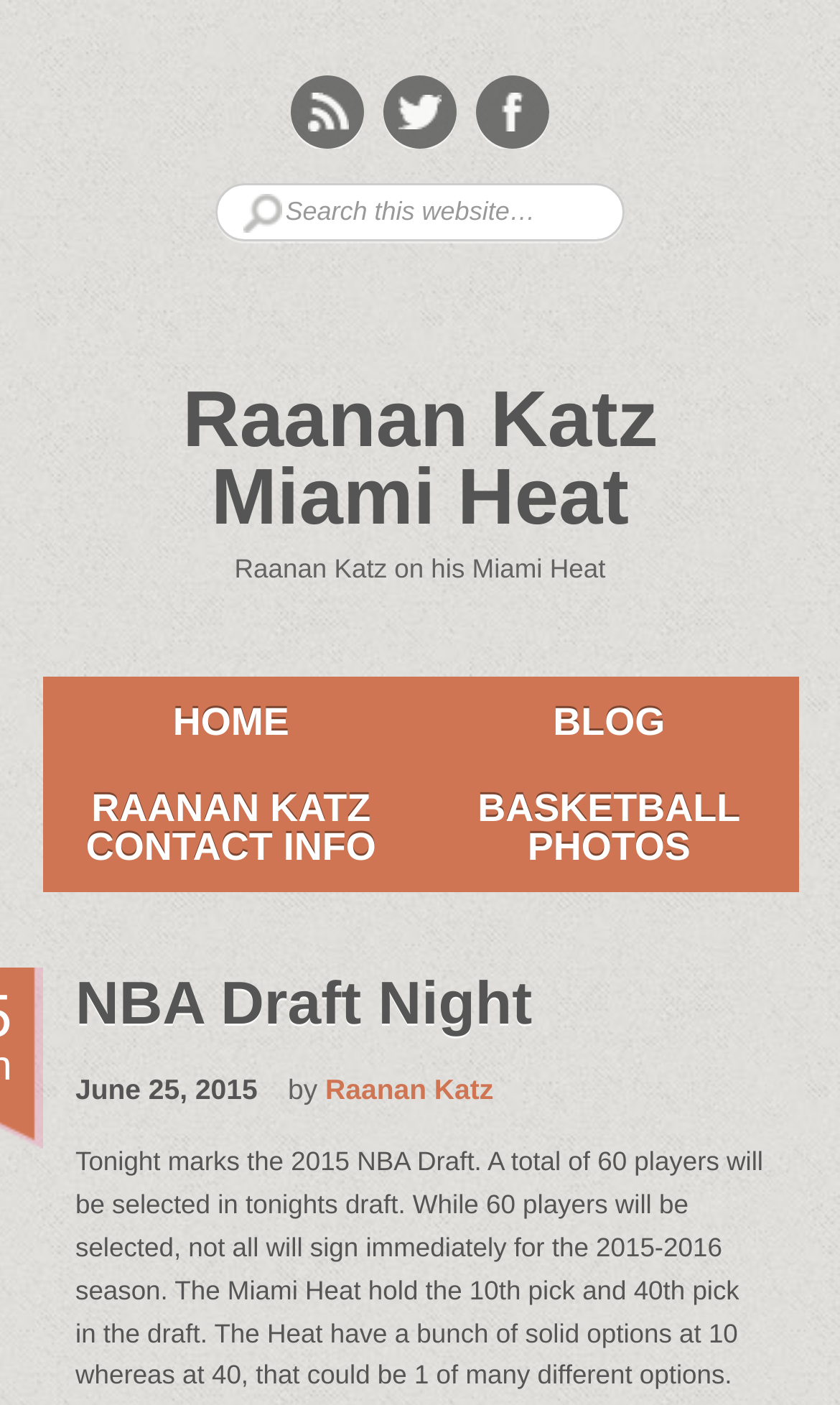Answer this question using a single word or a brief phrase:
What is the date of the latest article?

June 25, 2015